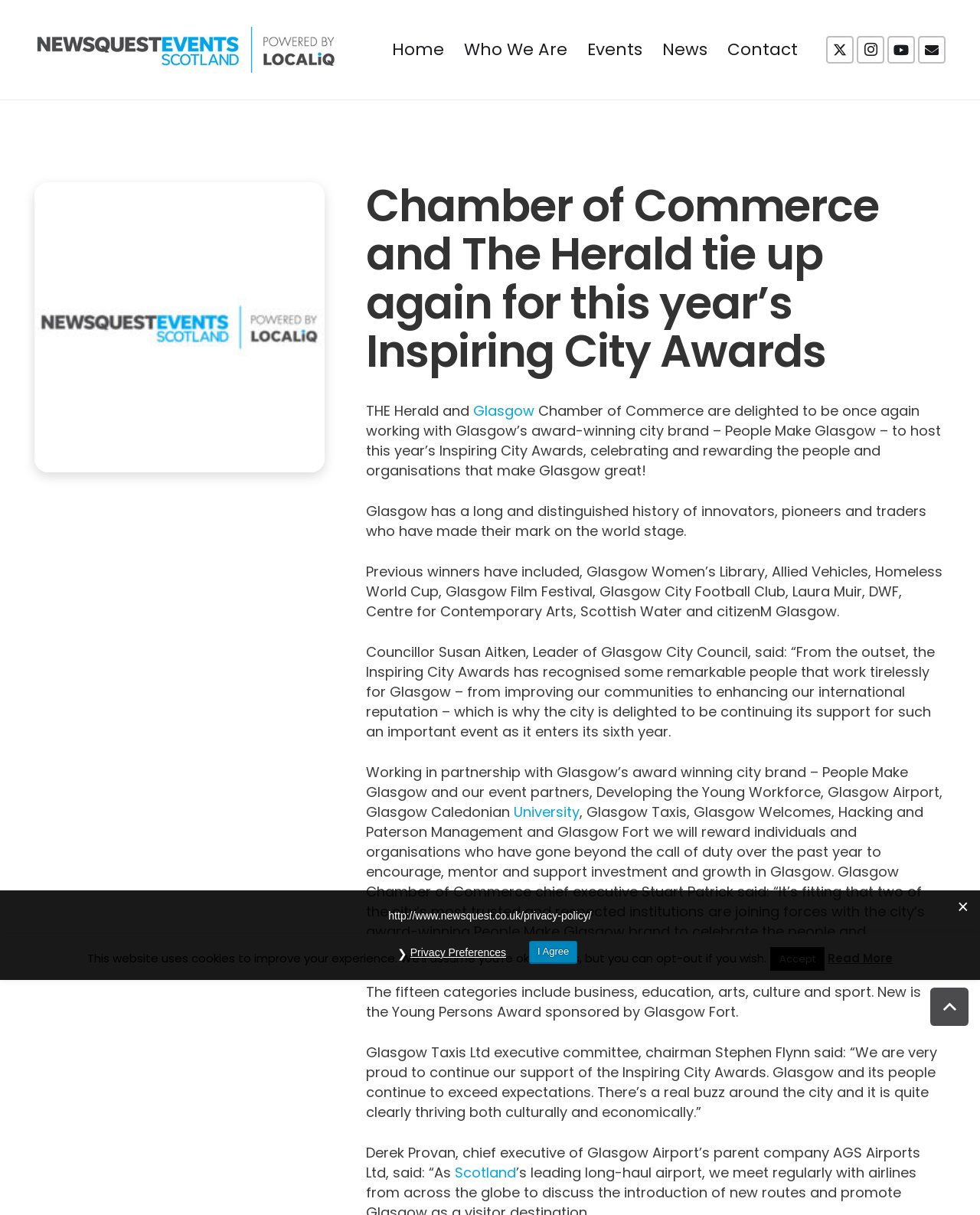Create a detailed summary of all the visual and textual information on the webpage.

The webpage appears to be an event page for the Inspiring City Awards, hosted by the Chamber of Commerce and The Herald in partnership with Glasgow's award-winning city brand, People Make Glasgow. 

At the top left corner, there is a NewsquestEventsScotland logo, followed by a navigation menu with links to "Home", "Who We Are", "Events", "News", and "Contact". On the right side of the navigation menu, there are social media links to Twitter, Instagram, YouTube, and Email. 

Below the navigation menu, there is a large heading that reads "Chamber of Commerce and The Herald tie up again for this year’s Inspiring City Awards". 

The main content of the page is divided into several paragraphs of text, which describe the event and its purpose. The text mentions that the event celebrates and rewards the people and organizations that make Glasgow great, and that previous winners have included notable organizations and individuals. There are also quotes from Councillor Susan Aitken, Leader of Glasgow City Council, and Stuart Patrick, chief executive of Glasgow Chamber of Commerce. 

The page also mentions the event's categories, including business, education, arts, culture, and sport, and that there is a new Young Persons Award sponsored by Glasgow Fort. Additionally, there are quotes from executives of Glasgow Taxis Ltd and Glasgow Airport's parent company AGS Airports Ltd, expressing their support for the event. 

At the bottom of the page, there are several buttons, including "Back to top", "Accept", and "Read More". There is also a link to a privacy policy and buttons for privacy preferences and agreement.